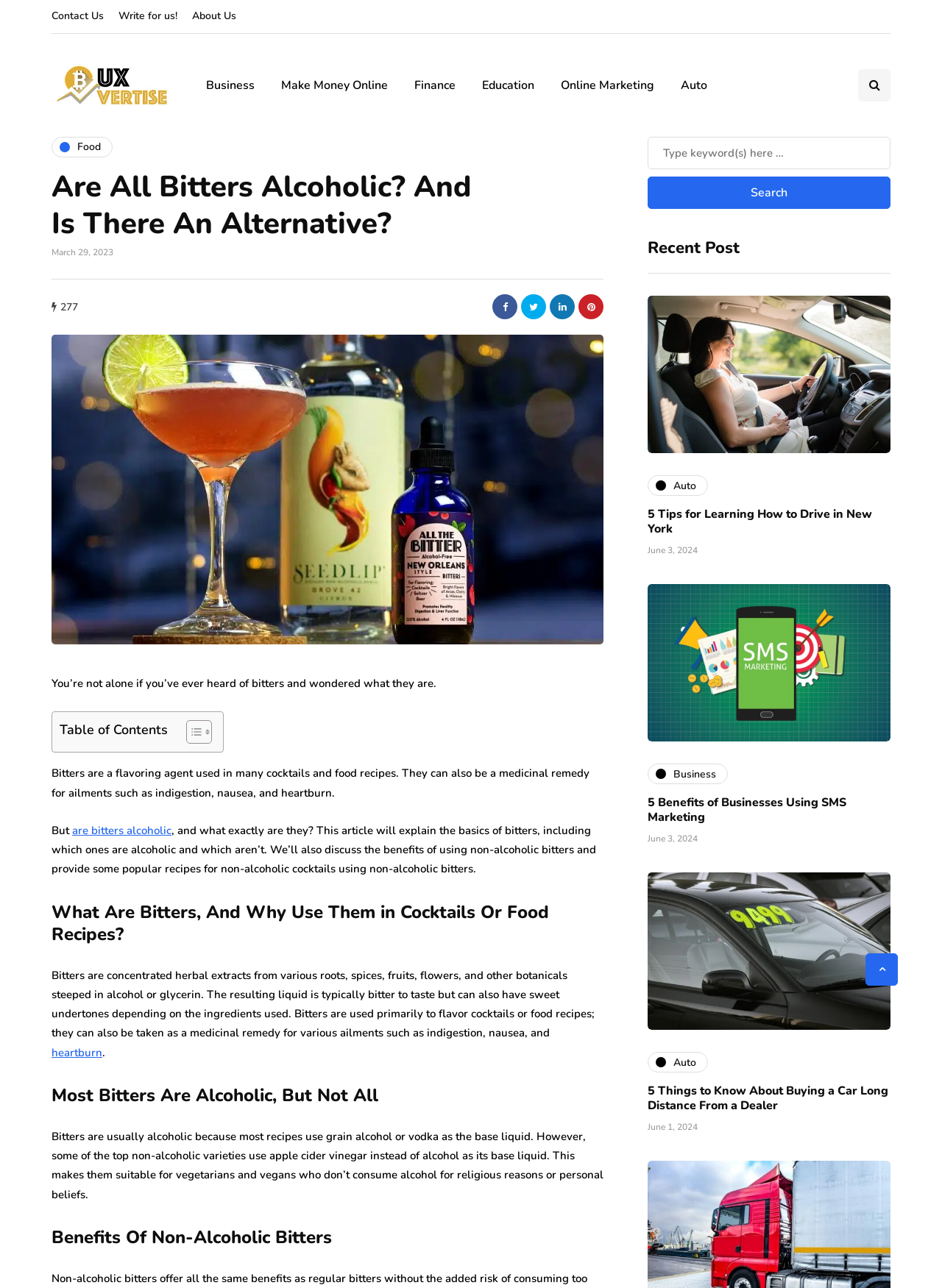Summarize the webpage comprehensively, mentioning all visible components.

This webpage is about bitters, a flavoring agent used in cocktails and food recipes. At the top, there are several links to other sections of the website, including "Contact Us", "Write for us!", and "About Us". Below these links, there is a logo and a navigation menu with categories such as "Business", "Make Money Online", and "Food".

The main content of the webpage starts with a heading "Are All Bitters Alcoholic? And Is There An Alternative?" followed by a time stamp "March 29, 2023". There is a brief introduction to bitters, explaining that they are a flavoring agent used in many cocktails and food recipes, and can also be a medicinal remedy for ailments such as indigestion, nausea, and heartburn.

Below the introduction, there is a table of contents with links to different sections of the article. The article is divided into sections, including "What Are Bitters, And Why Use Them in Cocktails Or Food Recipes?", "Most Bitters Are Alcoholic, But Not All", and "Benefits Of Non-Alcoholic Bitters". Each section provides detailed information about bitters, including their ingredients, uses, and benefits.

On the right side of the webpage, there is a search bar and a section titled "Recent Post" with links to other articles on the website, including "5 Tips for Learning How to Drive in New York", "5 Benefits of Businesses Using SMS Marketing", and "5 Things to Know About Buying a Car Long Distance From a Dealer". Each article has a time stamp and a brief summary.

At the bottom of the webpage, there is a link to scroll to the top.